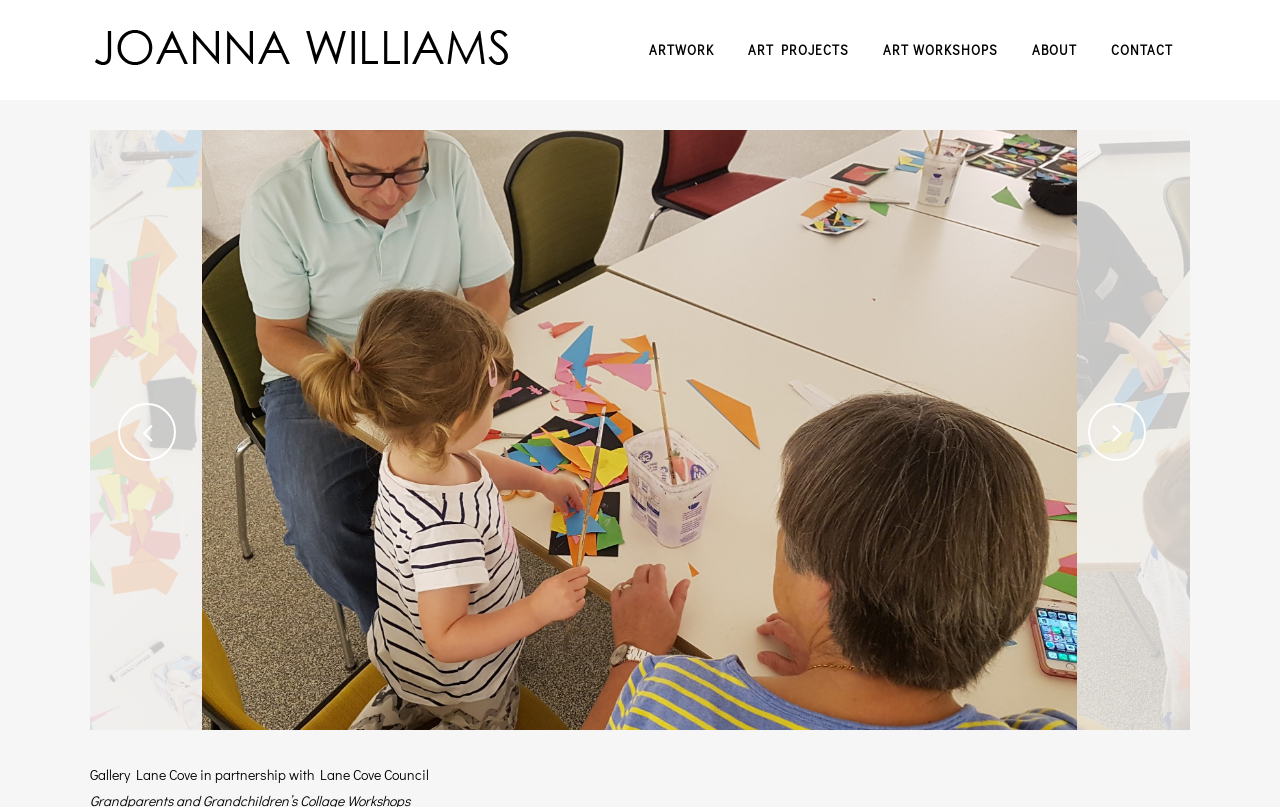With reference to the screenshot, provide a detailed response to the question below:
What is the partnership mentioned on the webpage?

I found a static text element at the bottom of the webpage that mentions a partnership between Gallery Lane Cove and Lane Cove Council.